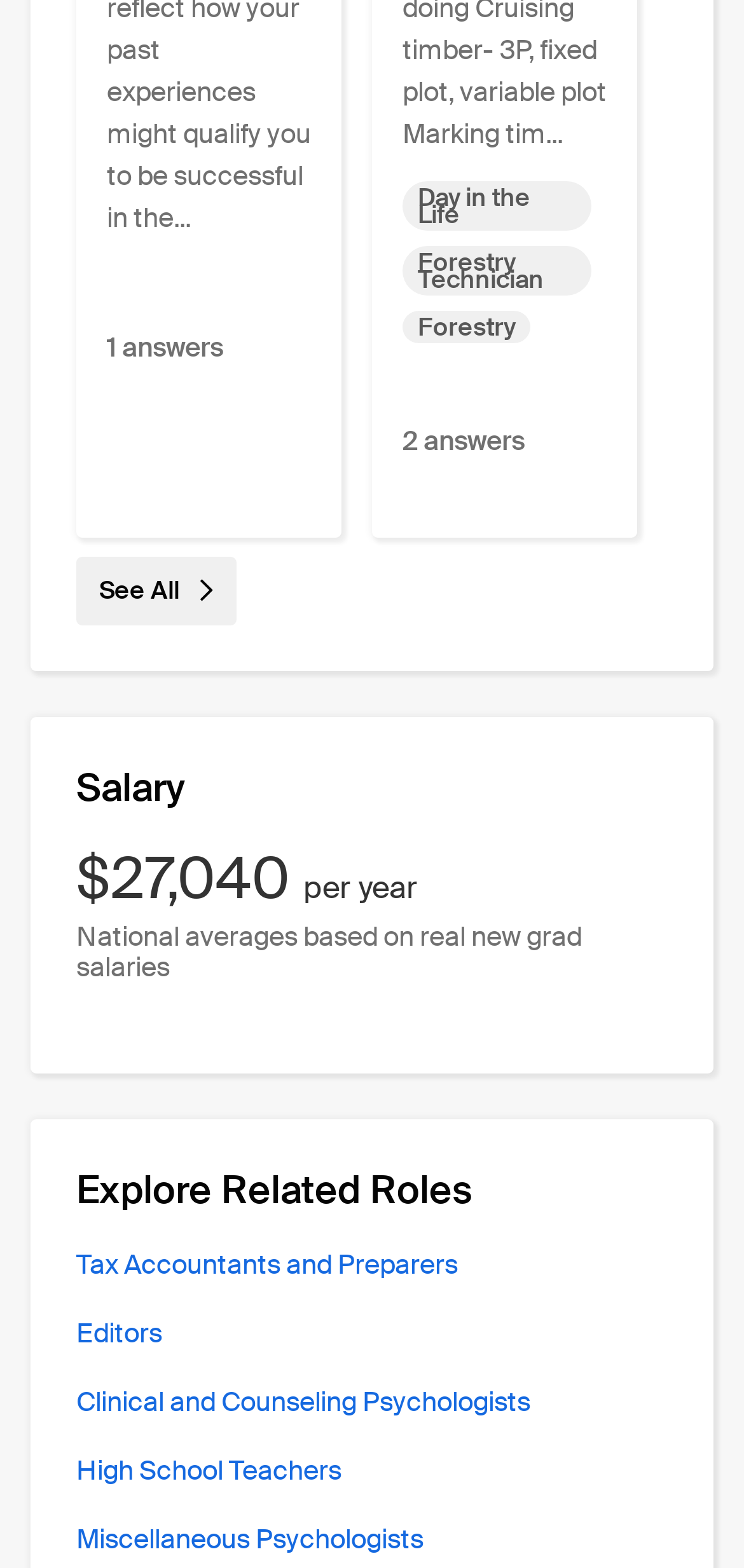Given the description: "WordPress", determine the bounding box coordinates of the UI element. The coordinates should be formatted as four float numbers between 0 and 1, [left, top, right, bottom].

None